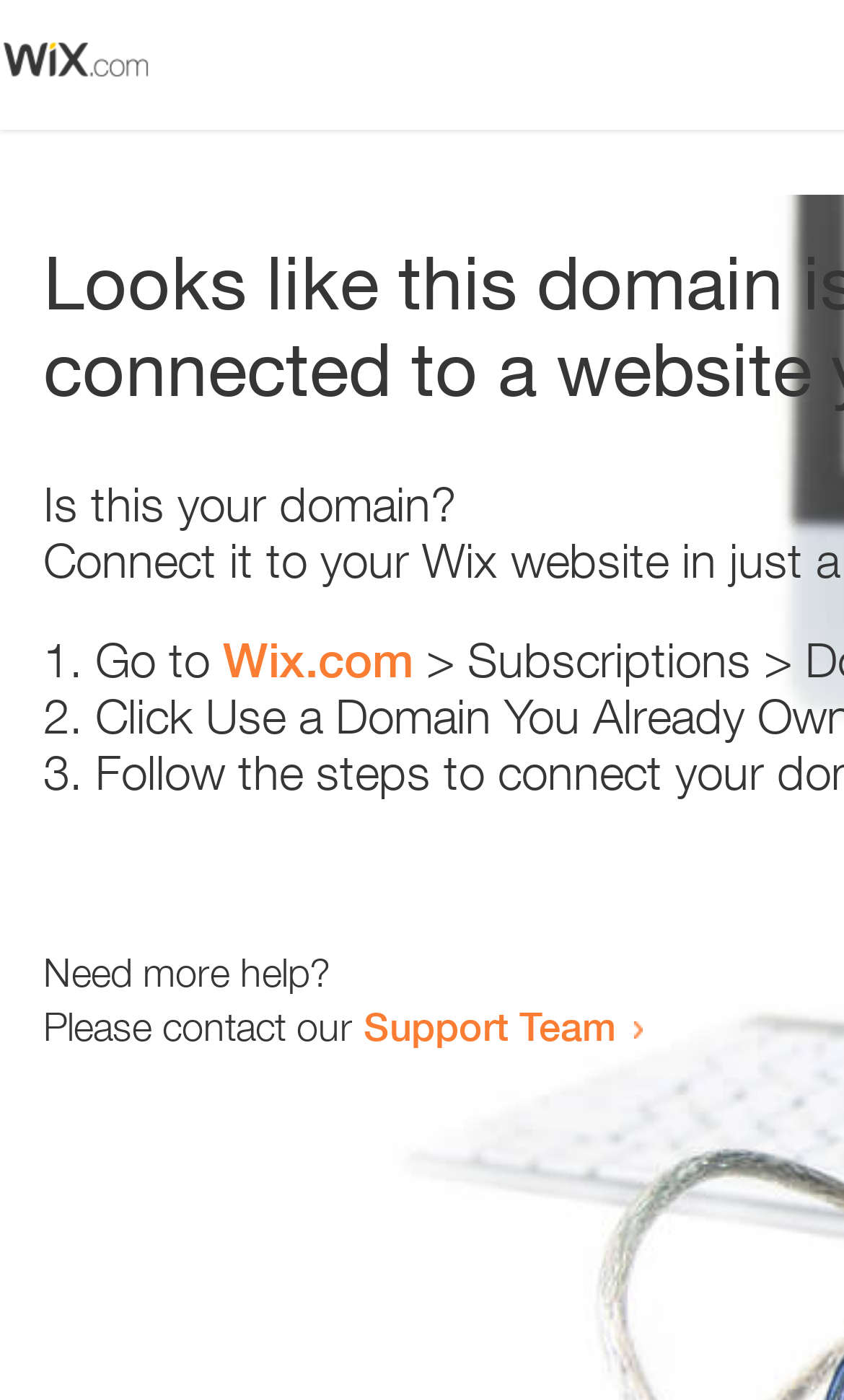Where is the 'Support Team' link located?
Answer the question with a single word or phrase derived from the image.

Below 'Need more help?'